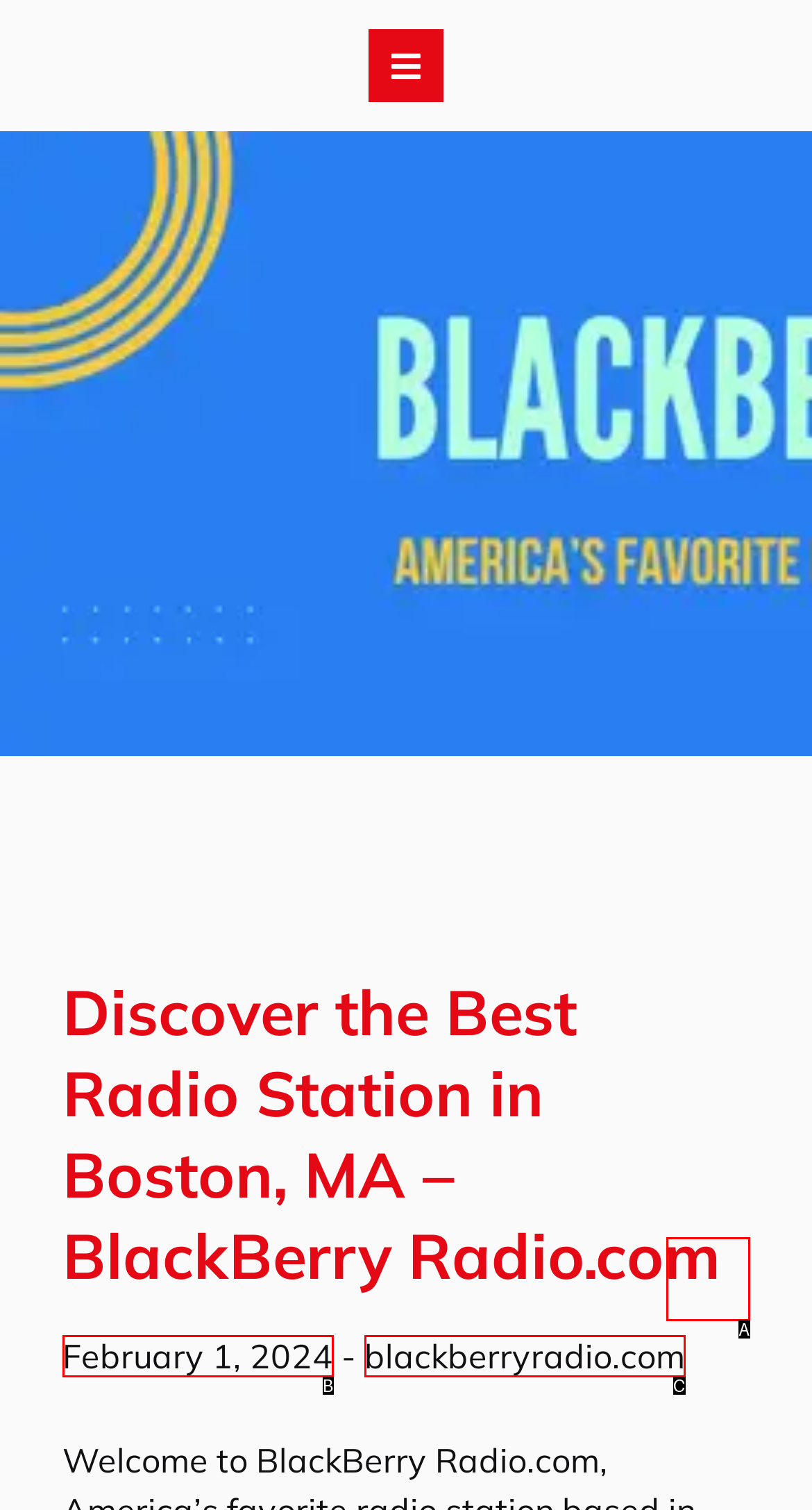Given the description: blackberryradio.com
Identify the letter of the matching UI element from the options.

C